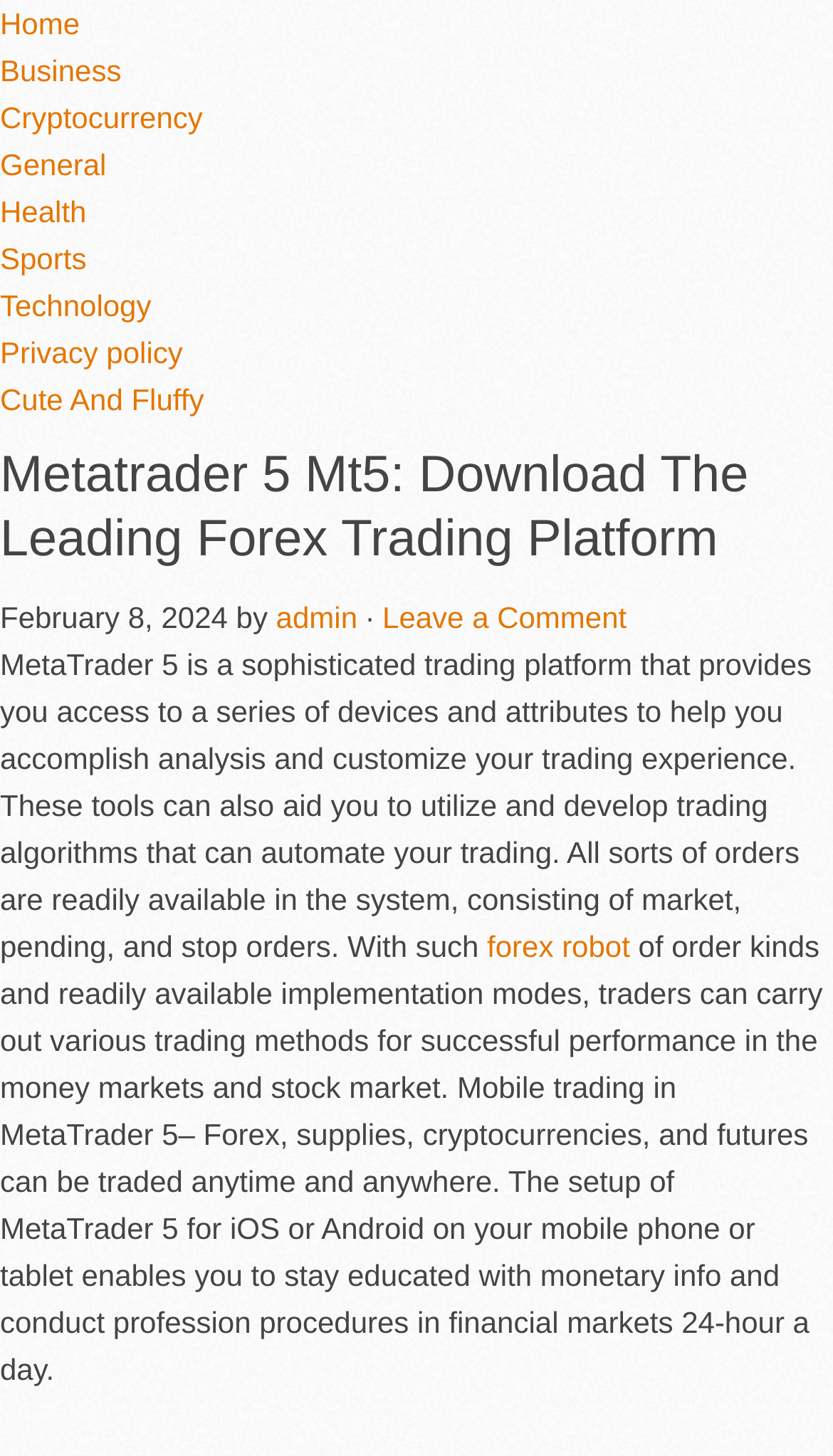Determine the bounding box coordinates of the section to be clicked to follow the instruction: "Click on Cryptocurrency". The coordinates should be given as four float numbers between 0 and 1, formatted as [left, top, right, bottom].

[0.0, 0.069, 0.243, 0.092]